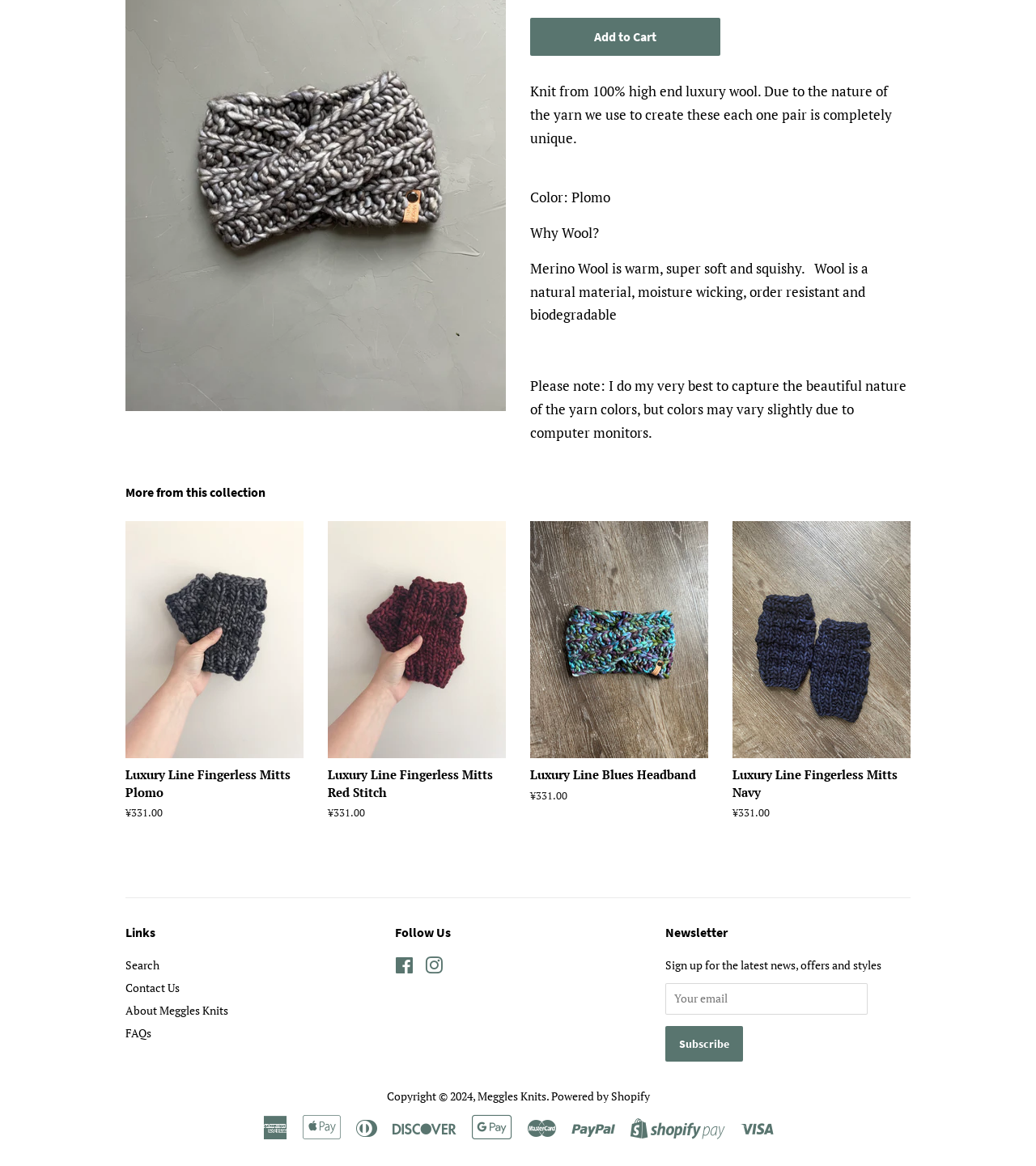Determine the bounding box coordinates of the UI element that matches the following description: "Facebook". The coordinates should be four float numbers between 0 and 1 in the format [left, top, right, bottom].

[0.382, 0.824, 0.399, 0.837]